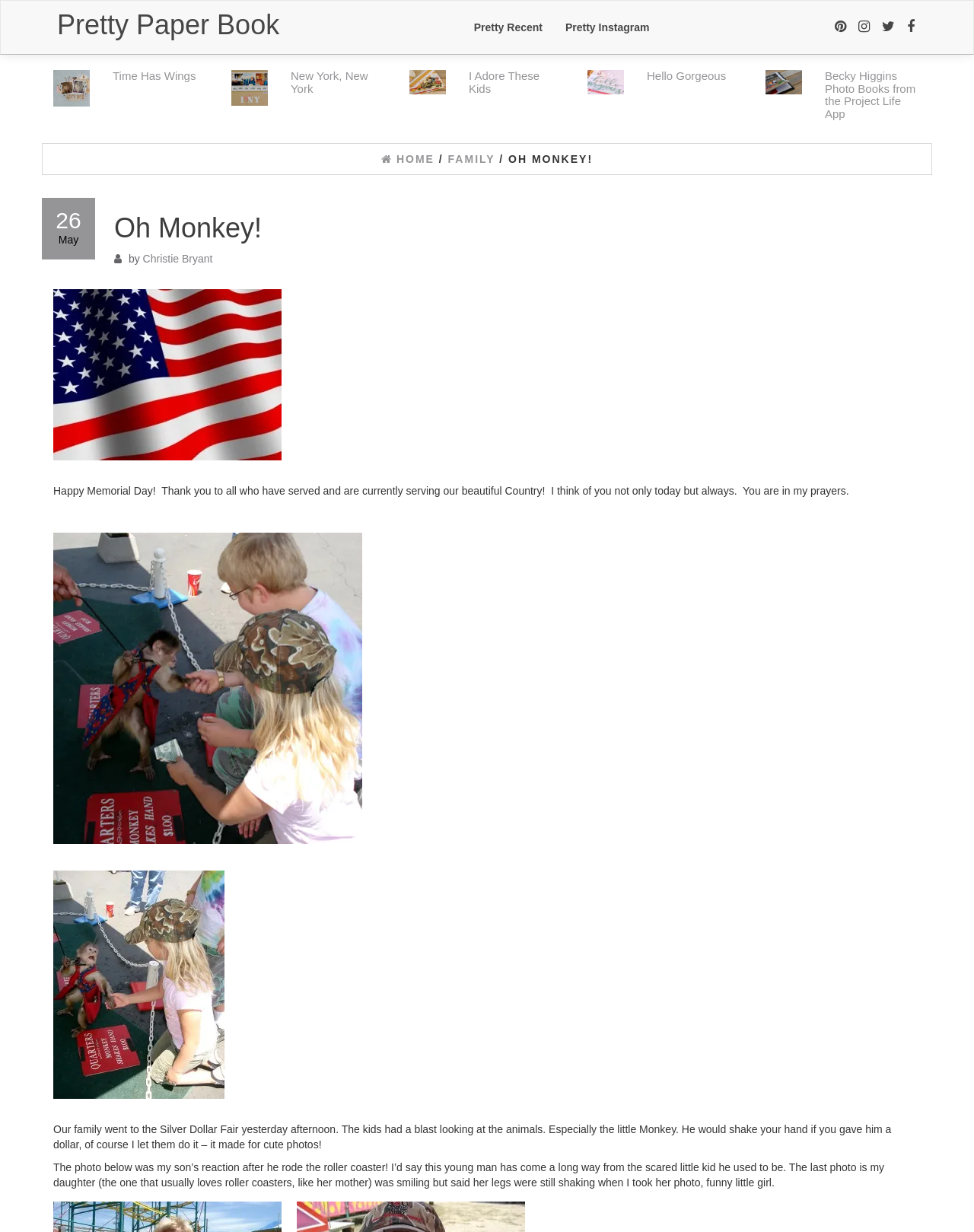What is the author's name?
Examine the image and provide an in-depth answer to the question.

I found the author's name by examining the link element with the text 'Christie Bryant' which is located near the top of the page, suggesting that it is the author's name.